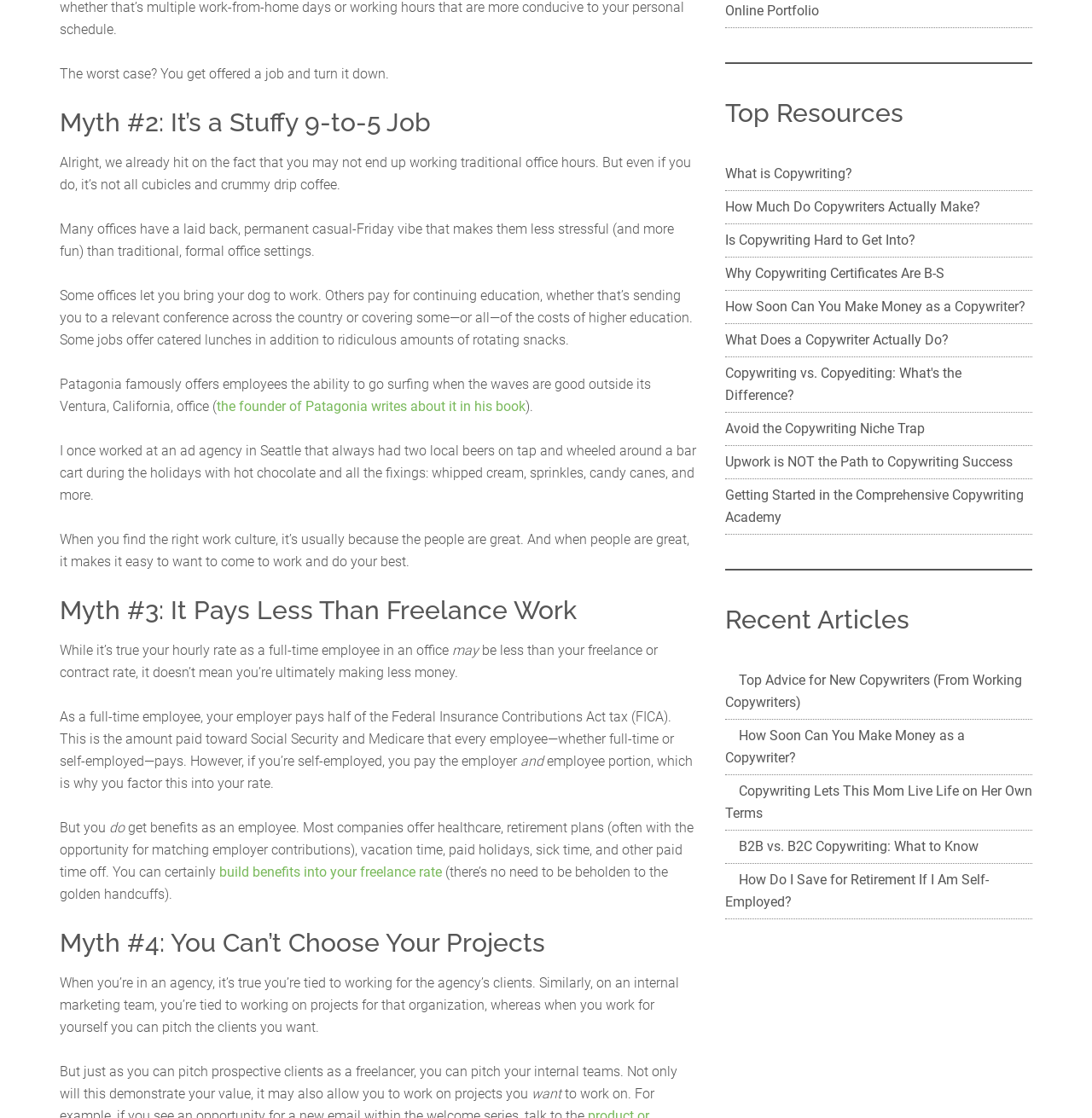Identify the bounding box coordinates of the section that should be clicked to achieve the task described: "Explore the recent article about top advice for new copywriters".

[0.664, 0.601, 0.936, 0.636]